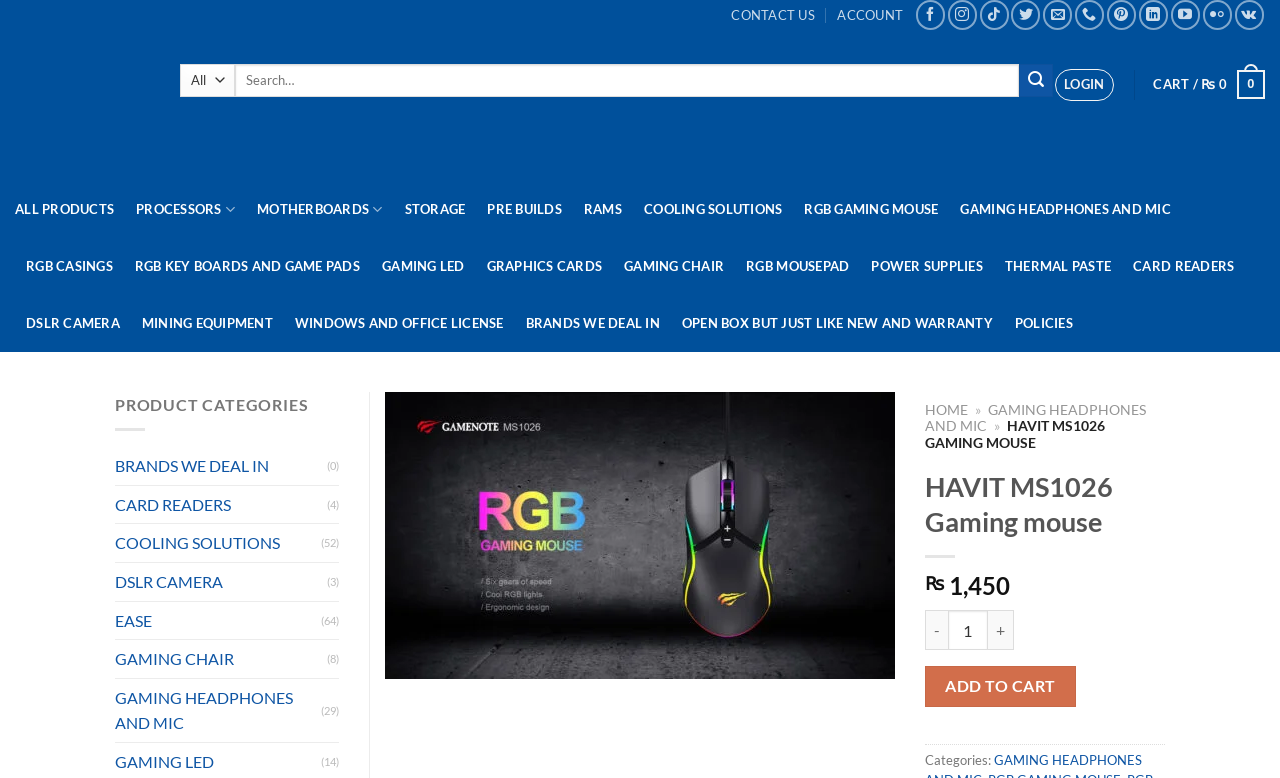Identify the bounding box coordinates of the element that should be clicked to fulfill this task: "Login to account". The coordinates should be provided as four float numbers between 0 and 1, i.e., [left, top, right, bottom].

[0.824, 0.088, 0.87, 0.129]